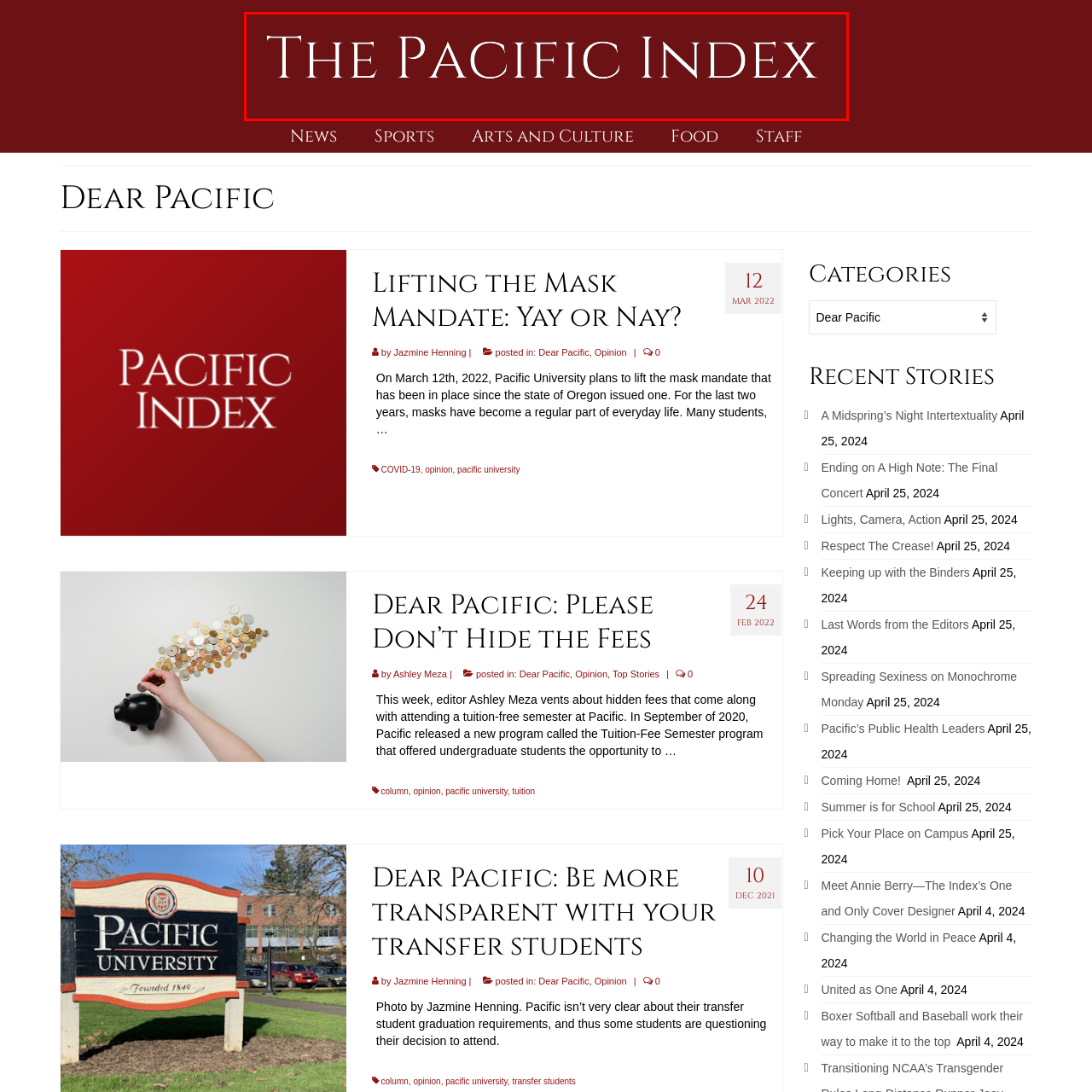Give a comprehensive caption for the image marked by the red rectangle.

The image features a prominently displayed logo for "The Pacific Index," a publication or platform likely associated with Pacific University. The logo is set against a deep maroon background, enhancing the visibility of the text, which is elegantly styled in white. This striking contrast not only draws attention but also conveys a sense of professionalism and academic integrity. Given its placement in the heading of the webpage, this logo serves as a central identifier for the publication, representing its mission to inform and engage the university community through various articles, news, and opinion pieces.